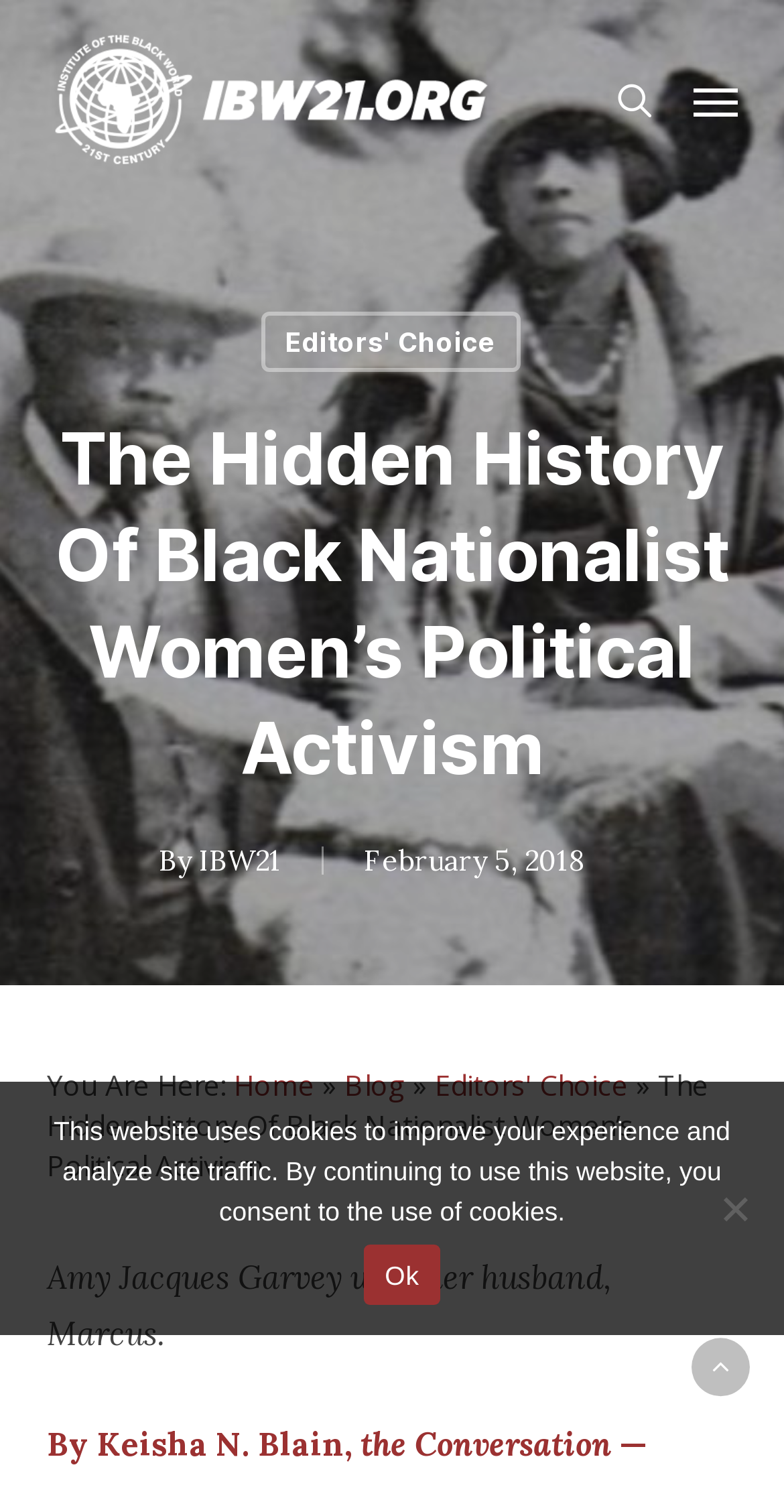Who is the author of the article?
Based on the visual details in the image, please answer the question thoroughly.

I found the answer by looking at the link element with the text 'IBW21' which is located below the heading 'The Hidden History Of Black Nationalist Women’s Political Activism'.